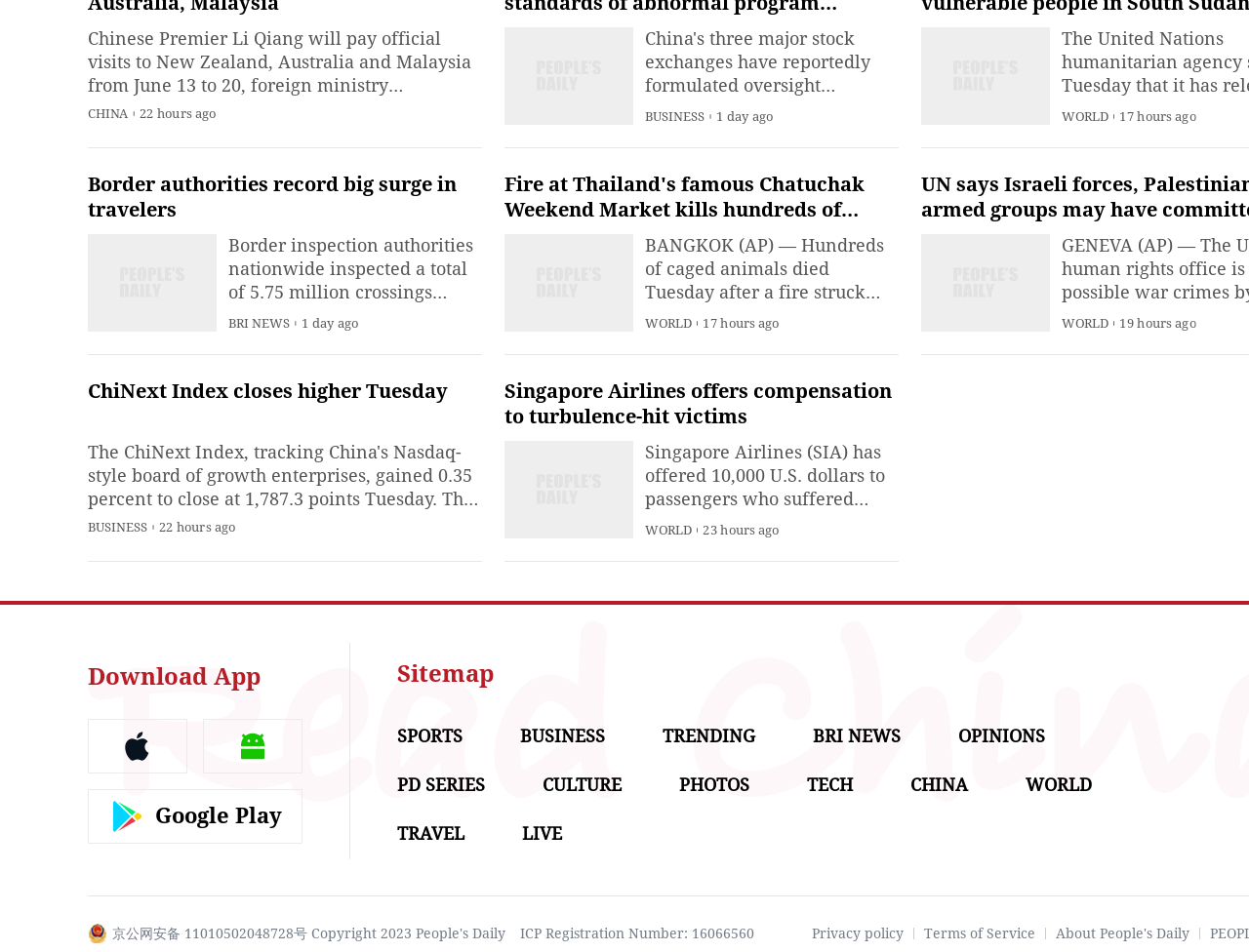Please determine the bounding box coordinates of the clickable area required to carry out the following instruction: "Learn more about People's Daily". The coordinates must be four float numbers between 0 and 1, represented as [left, top, right, bottom].

[0.845, 0.972, 0.952, 0.989]